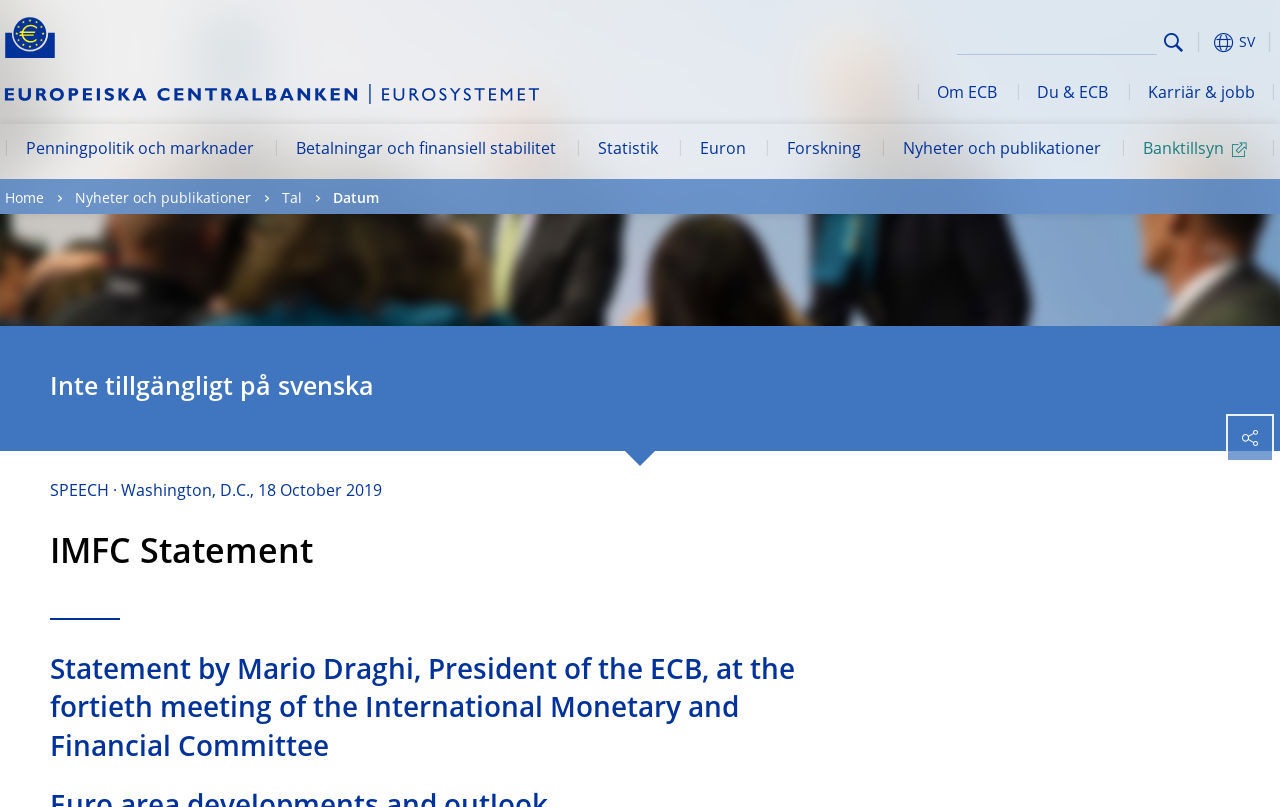Is there a search function on the webpage?
Please craft a detailed and exhaustive response to the question.

A search function can be found at the top right corner of the webpage, which includes a textbox labeled 'Search' and a search button with a magnifying glass icon.